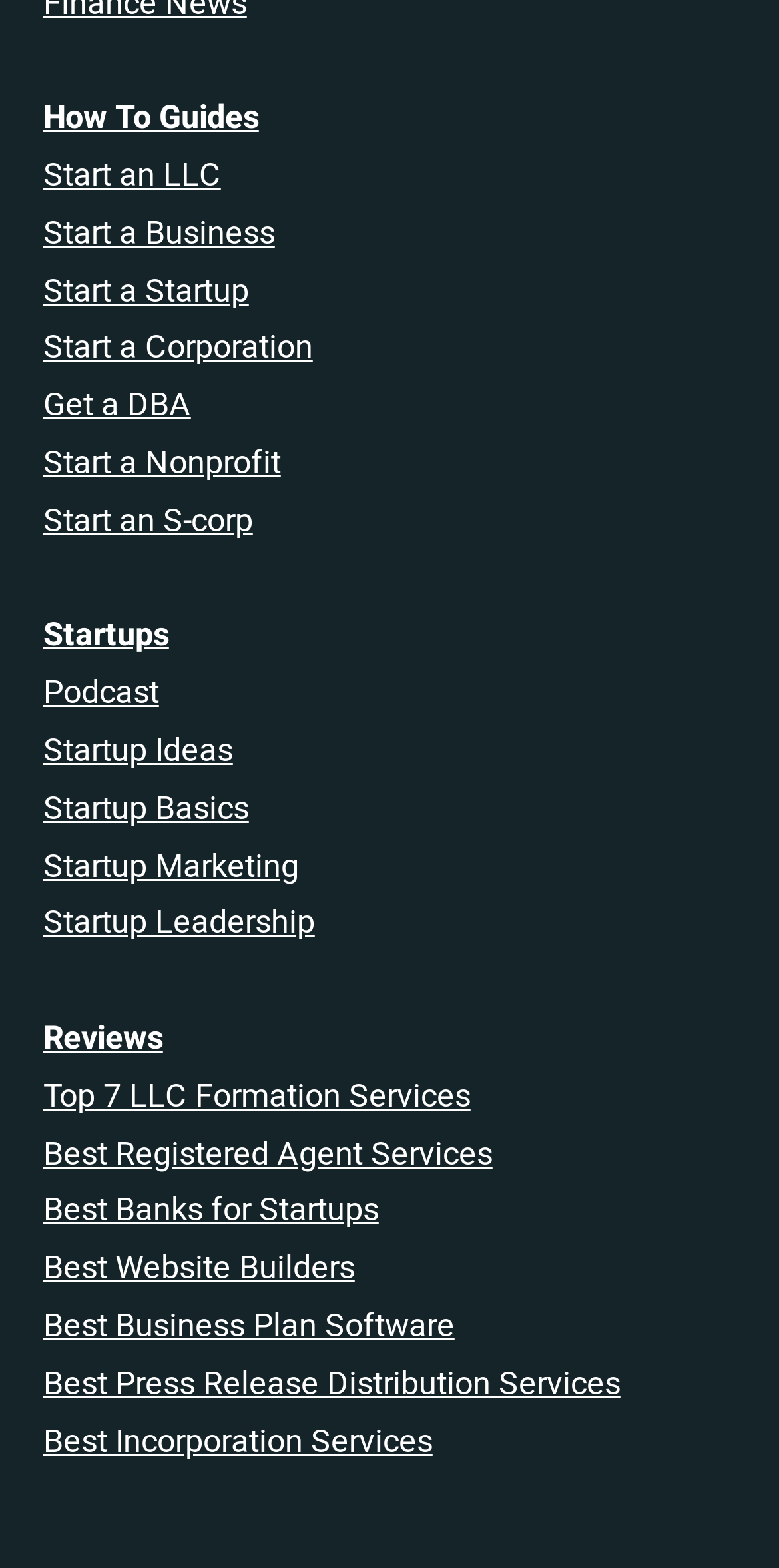What is the second link on the page?
Please describe in detail the information shown in the image to answer the question.

I looked at the links on the page and found that the second link is 'Start a Business'. This link is likely related to resources or guides for starting a business.